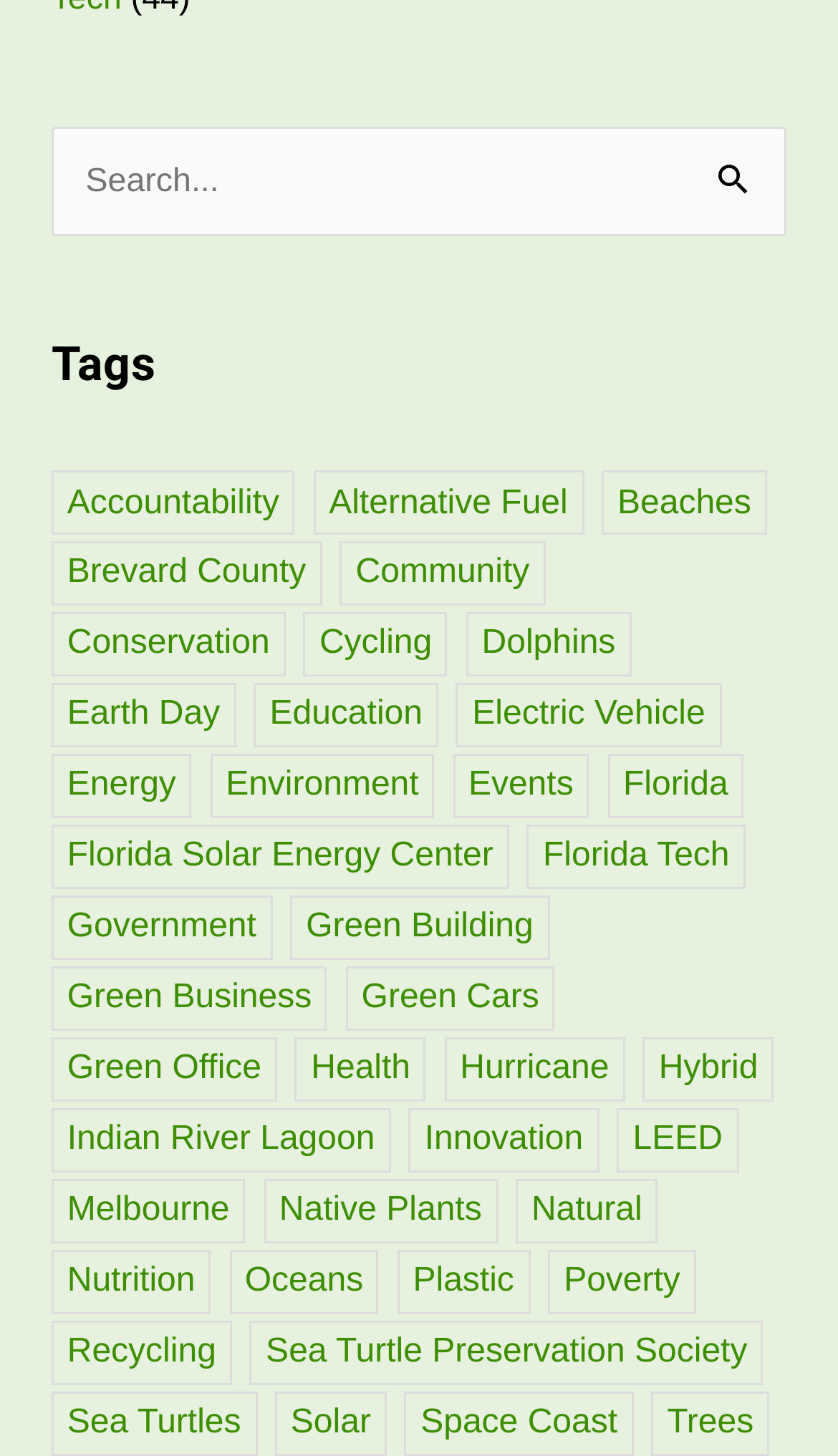Please identify the bounding box coordinates of the element's region that should be clicked to execute the following instruction: "Share on facebook". The bounding box coordinates must be four float numbers between 0 and 1, i.e., [left, top, right, bottom].

None